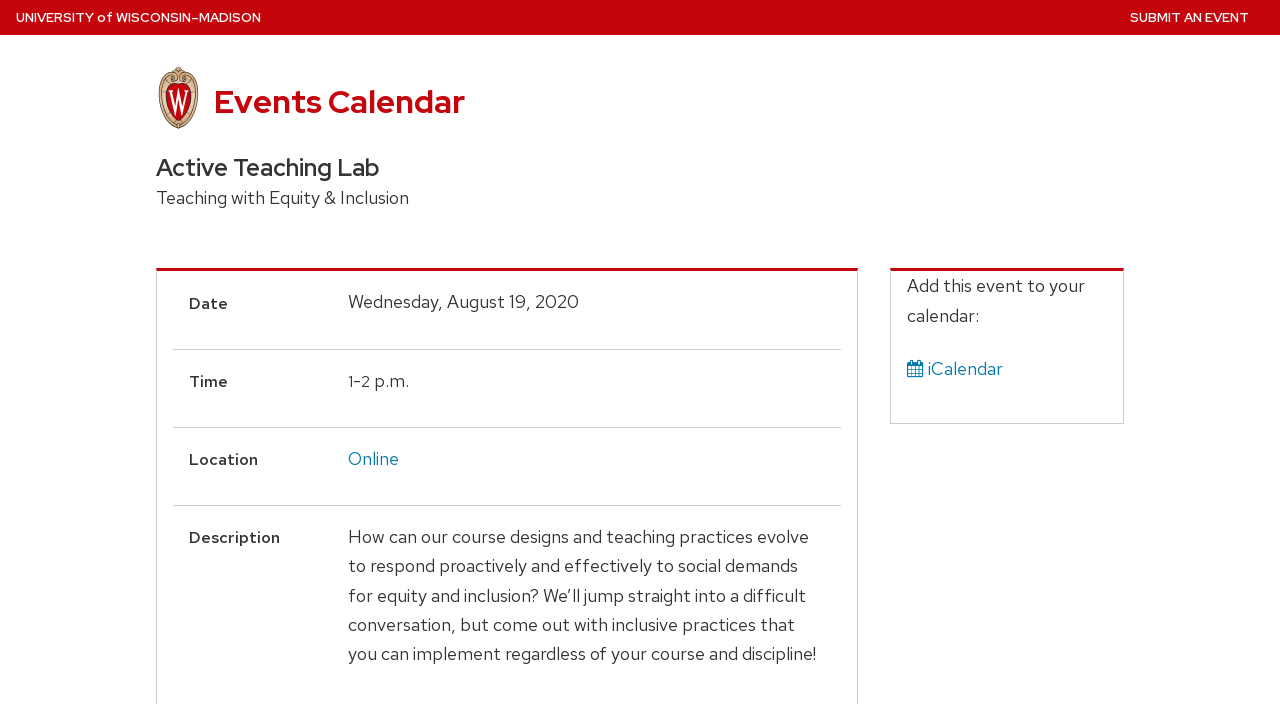Give an extensive and precise description of the webpage.

The webpage is about an event, specifically the "Active Teaching Lab" at the University of Wisconsin-Madison. At the top left corner, there is a link to skip to the main content. Next to it, there is a navigation menu for the university's home page, which includes the university's name in multiple parts.

Below the navigation menu, there is a prominent link to the events calendar. On the right side of the page, there is a secondary navigation menu with a link to submit an event.

The main content of the page is divided into sections. The first section has a heading "Active Teaching Lab" and a subheading "Teaching with Equity & Inclusion". Below this, there is an "Event Details" section, which includes information about the date, time, location, and description of the event. The date is listed as Wednesday, August 19, 2020, and the time is listed as a range with "p.m." at the end. The location is listed as "Online" and is a clickable link. The description of the event is a lengthy paragraph that discusses how to evolve course designs and teaching practices to respond to social demands for equity and inclusion.

At the bottom of the page, there is a section that allows users to add the event to their calendar, with a link to download the event in iCalendar format.